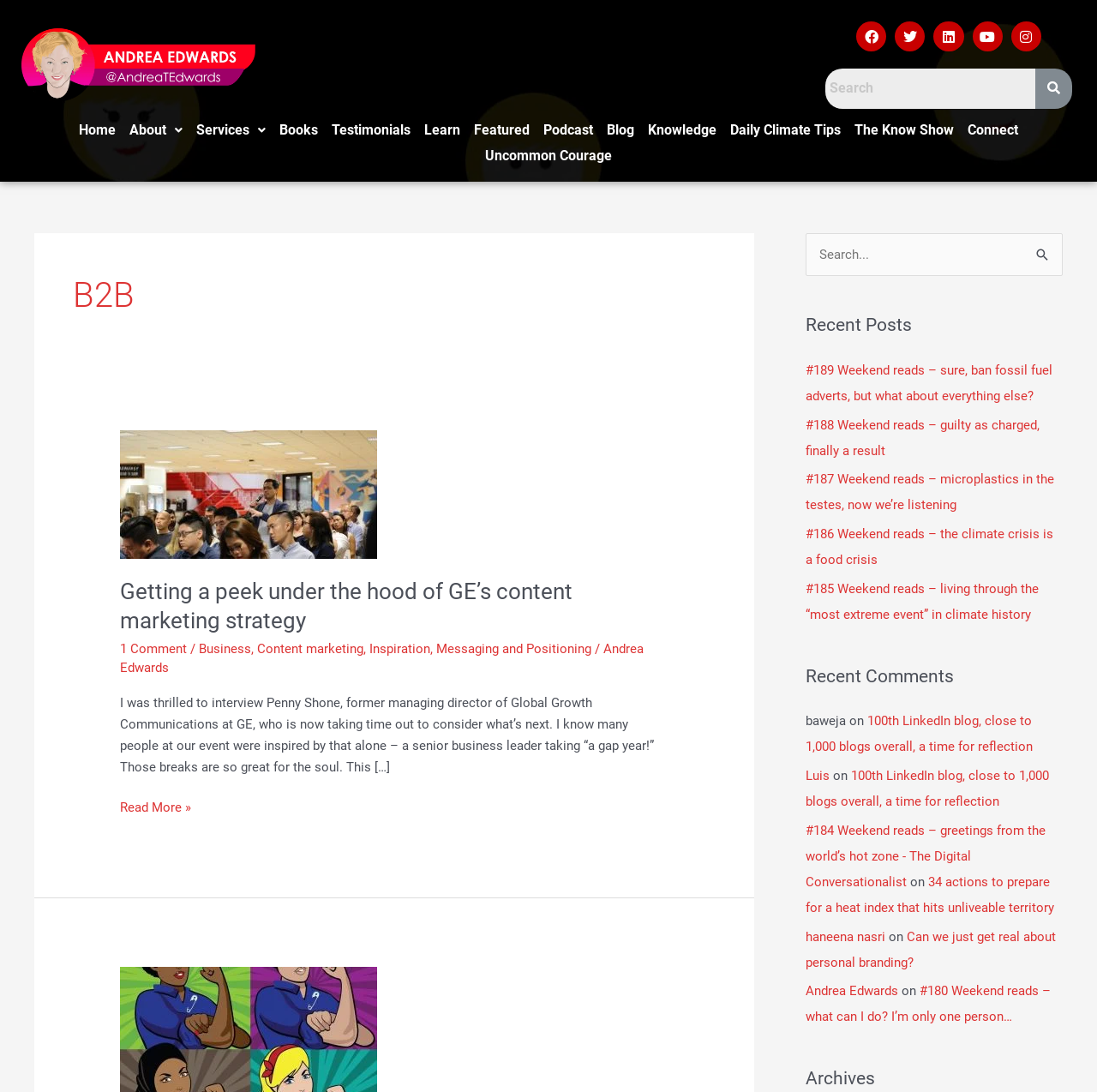Detail the various sections and features present on the webpage.

The webpage is titled "B2B Archives - The Digital Conversationalist". At the top, there are social media links to Facebook, Twitter, LinkedIn, YouTube, and Instagram, aligned horizontally. Next to these links, there is a search bar with a search button. 

Below the social media links, there is a navigation menu with links to "Home", "About", "Services", "Books", "Testimonials", "Learn", "Featured", "Podcast", "Blog", "Knowledge", "Daily Climate Tips", "The Know Show", and "Connect". 

The main content area is divided into three sections. The first section has a heading "B2B" and features an article with a title "Getting a peek under the hood of GE’s content marketing strategy". The article has a brief summary and a "Read More" link. 

The second section is a sidebar with three complementary sections. The first complementary section has a search bar with a search button. The second complementary section is titled "Recent Posts" and lists five recent blog posts with links. The third complementary section is titled "Recent Comments" and lists six recent comments with links to the corresponding blog posts.

Throughout the webpage, there are various links to different blog posts, articles, and social media platforms. The overall layout is organized and easy to navigate, with clear headings and concise text.